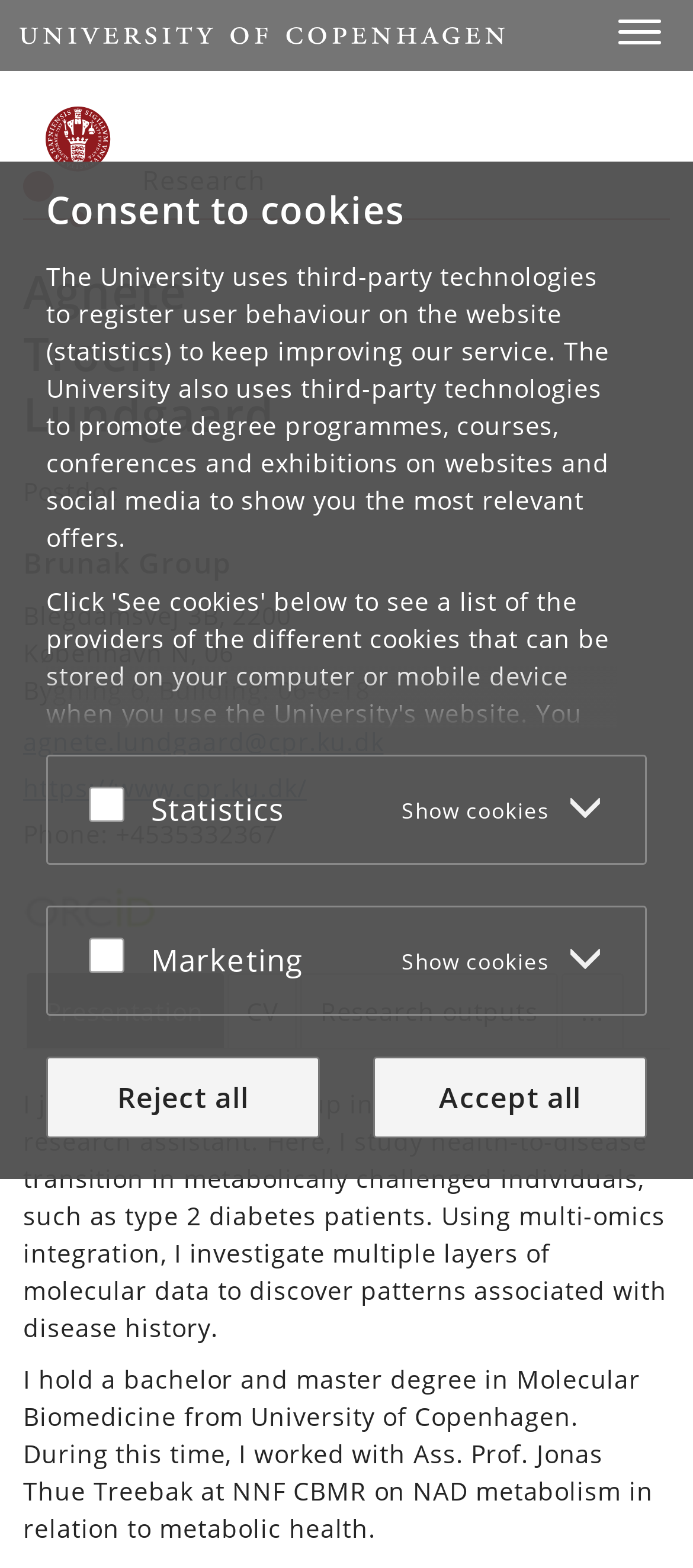Determine the bounding box coordinates for the area that needs to be clicked to fulfill this task: "View Agnete Troen Lundgaard's profile picture". The coordinates must be given as four float numbers between 0 and 1, i.e., [left, top, right, bottom].

[0.454, 0.166, 0.967, 0.393]